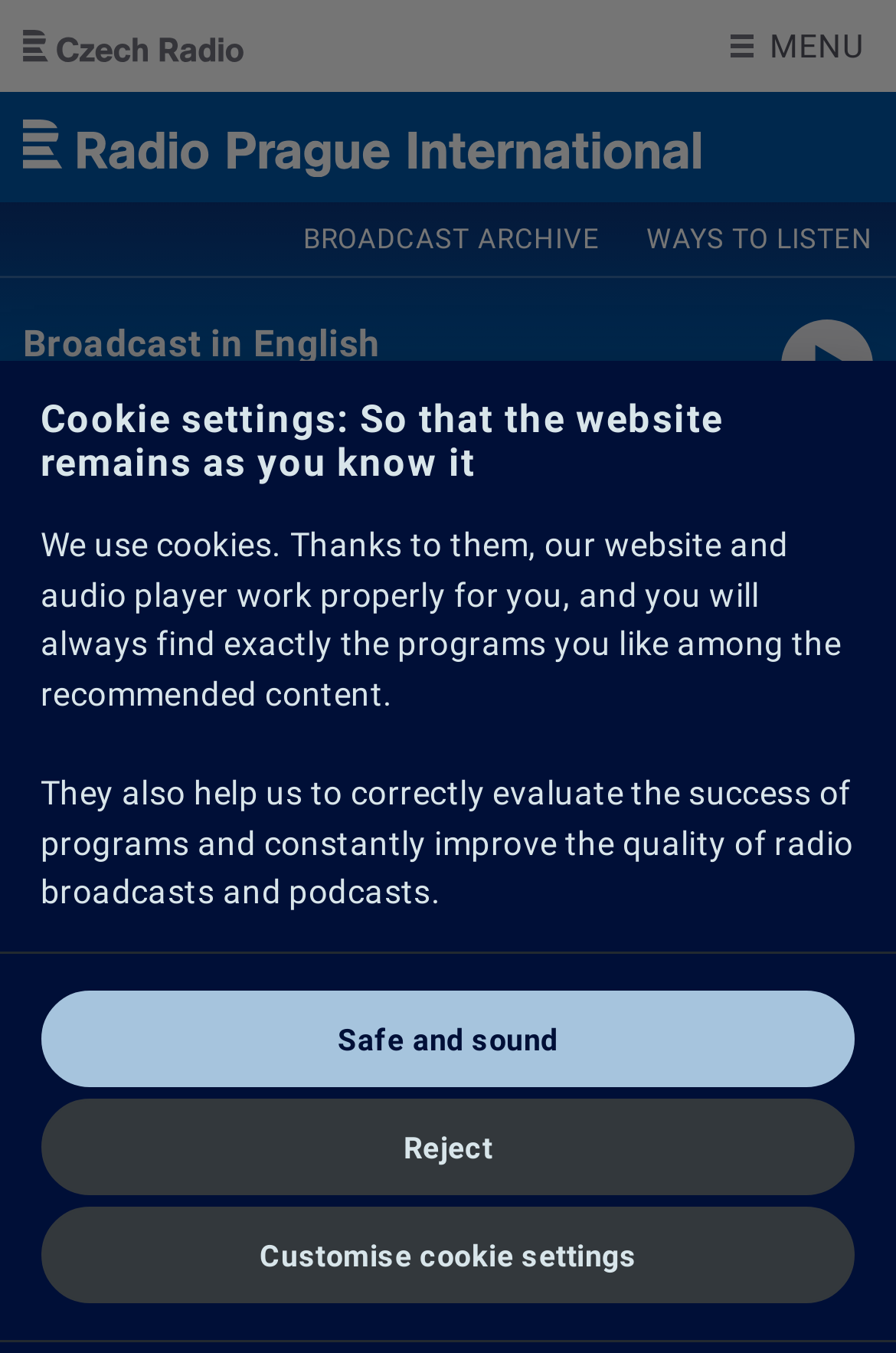Create a detailed narrative describing the layout and content of the webpage.

The webpage is about Sports News from Radio Prague International. At the top left, there is a link to skip to the main content. Next to it, there is a link to Czech Radio. On the top right, there is a menu link. Below the menu link, there is a link with no text. 

On the top section, there are several links, including "Broadcast in English", a date "06/12/2024", and two links with no text. There are also three links: "BROADCAST ARCHIVE", "WAYS TO LISTEN", and a heading "Sport" with two links "News" and "More…". 

Below the "Sport" heading, there are several language links, including "CS", "DE", "EN", "ES", "FR", "РУ", and "УК". 

The main content starts with a heading "Sports News" and a date "03/17/2008". There is a link with no text below the date. 

At the bottom of the page, there is a button to play or pause audio, and a section about cookie settings. The cookie settings section has a heading, two paragraphs of text, and three buttons: "Reject", "Safe and sound", and "Customise cookie settings".